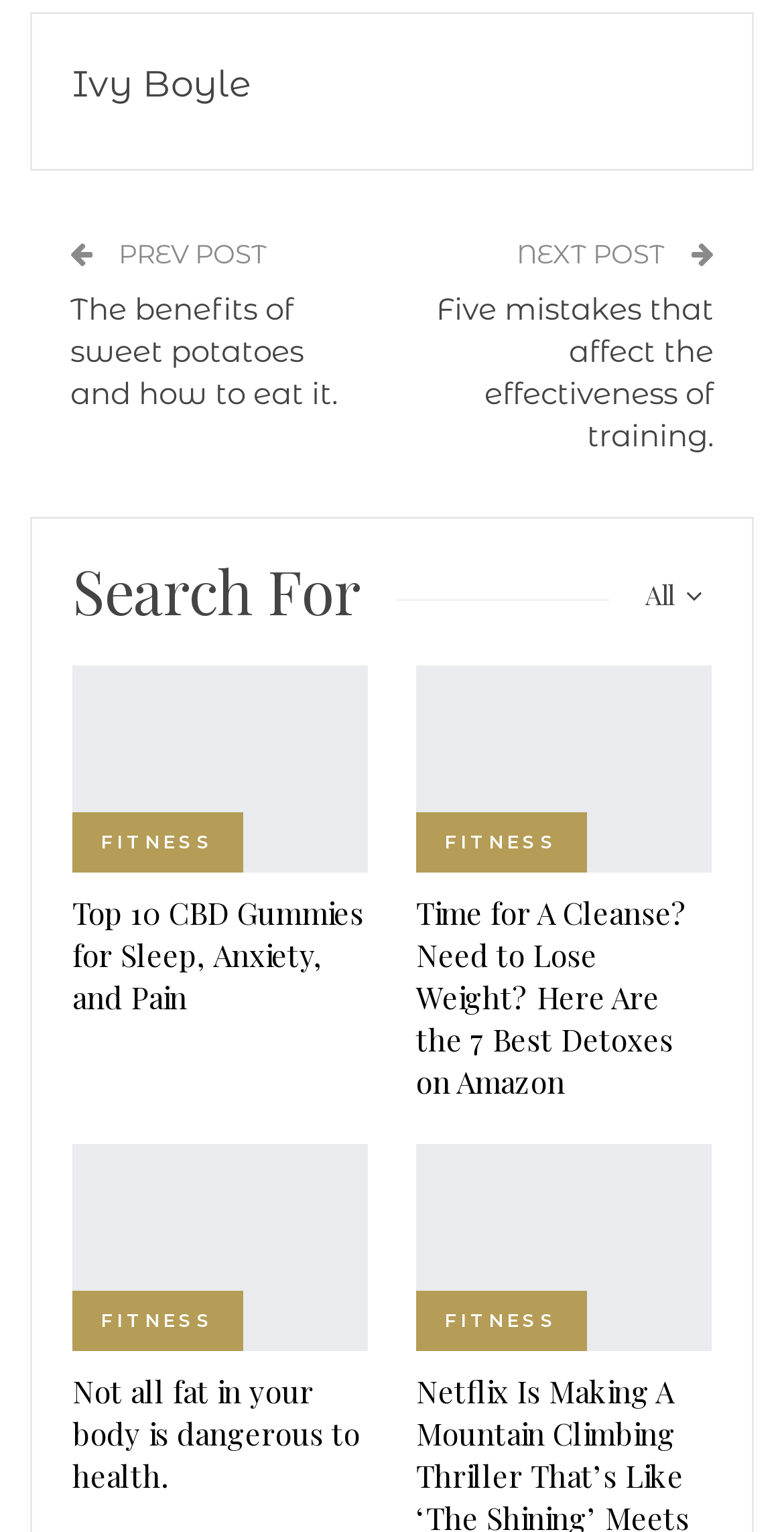How many posts are there on this page?
From the details in the image, answer the question comprehensively.

I counted the number of link elements with OCR text that seem to be post titles, and I found 8 of them, so there are 8 posts on this page.